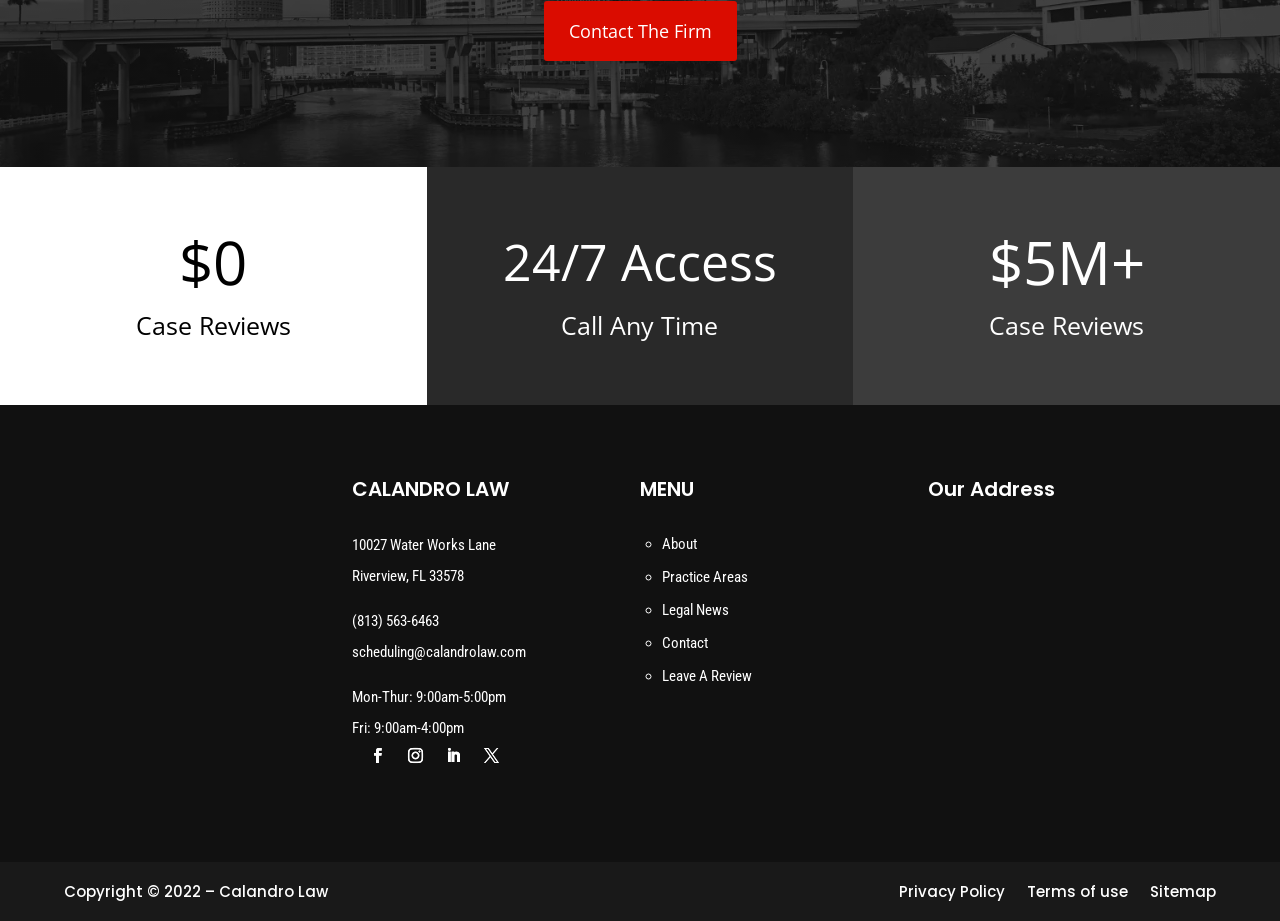Find the bounding box coordinates for the element that must be clicked to complete the instruction: "Contact the firm". The coordinates should be four float numbers between 0 and 1, indicated as [left, top, right, bottom].

[0.425, 0.001, 0.575, 0.067]